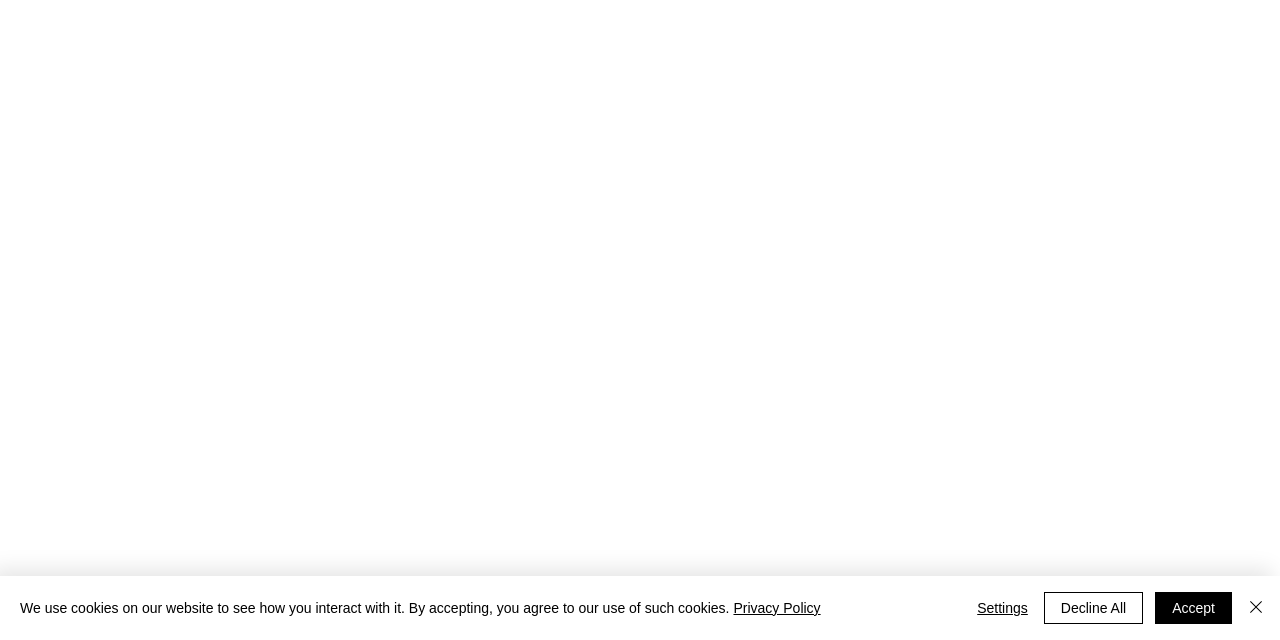Identify the bounding box for the element characterized by the following description: "Settings".

[0.763, 0.927, 0.803, 0.973]